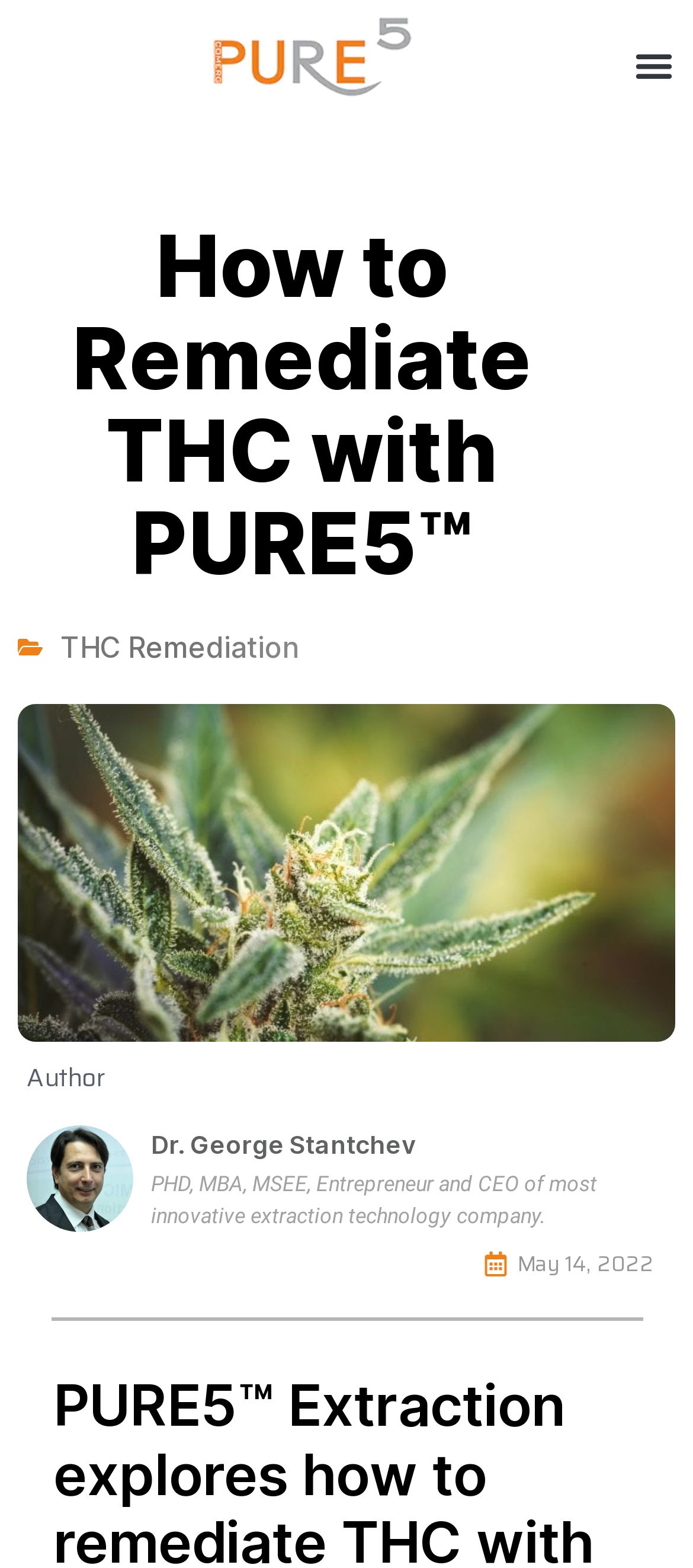What is the occupation of the author?
Please ensure your answer to the question is detailed and covers all necessary aspects.

The occupation of the author can be determined by looking at the description of the author 'PHD, MBA, MSEE, Entrepreneur and CEO of most innovative extraction technology company.' which suggests that the author is the CEO of an extraction technology company.